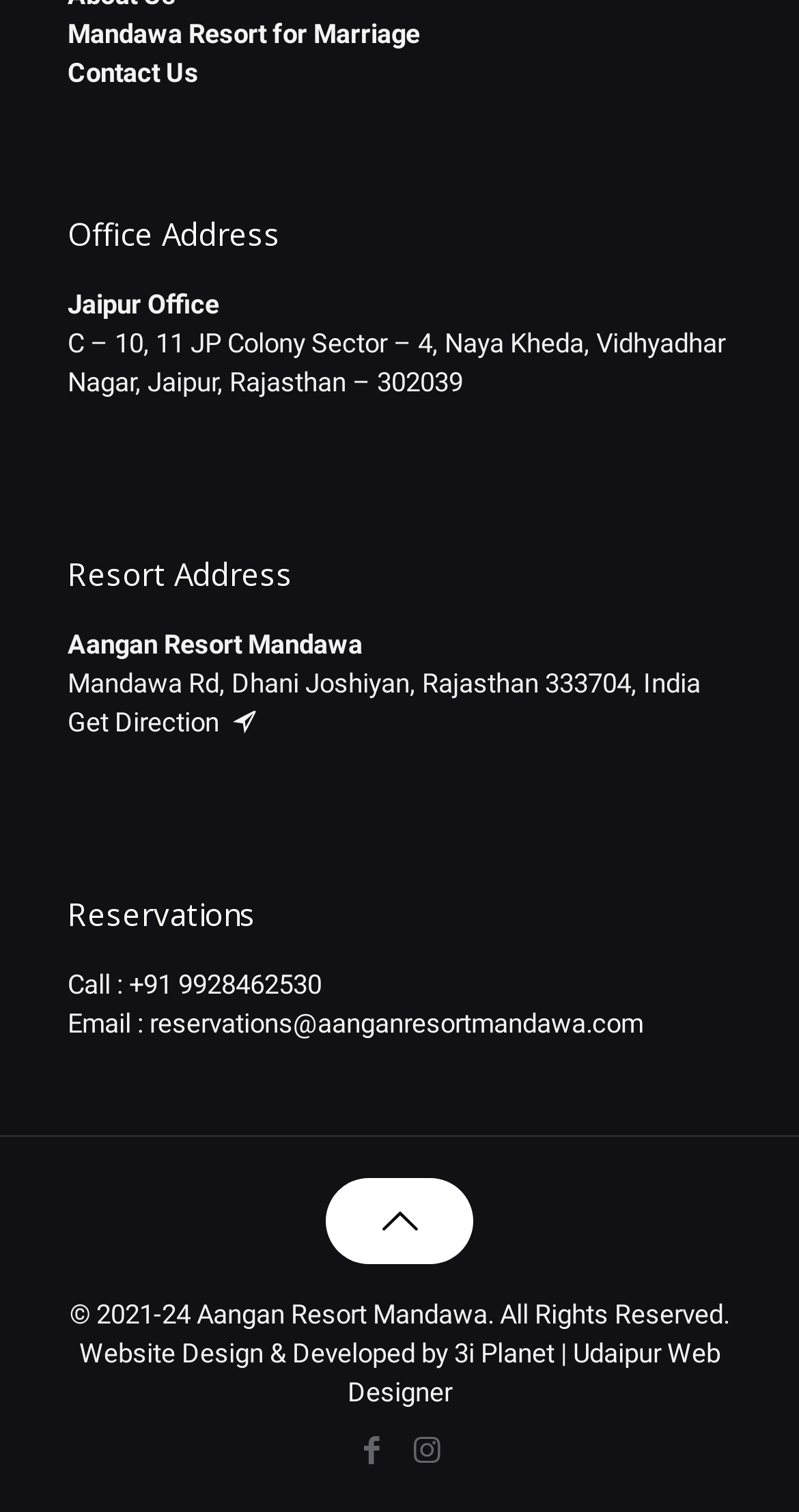Please determine the bounding box coordinates of the element's region to click in order to carry out the following instruction: "Get direction to the resort". The coordinates should be four float numbers between 0 and 1, i.e., [left, top, right, bottom].

[0.085, 0.467, 0.329, 0.487]